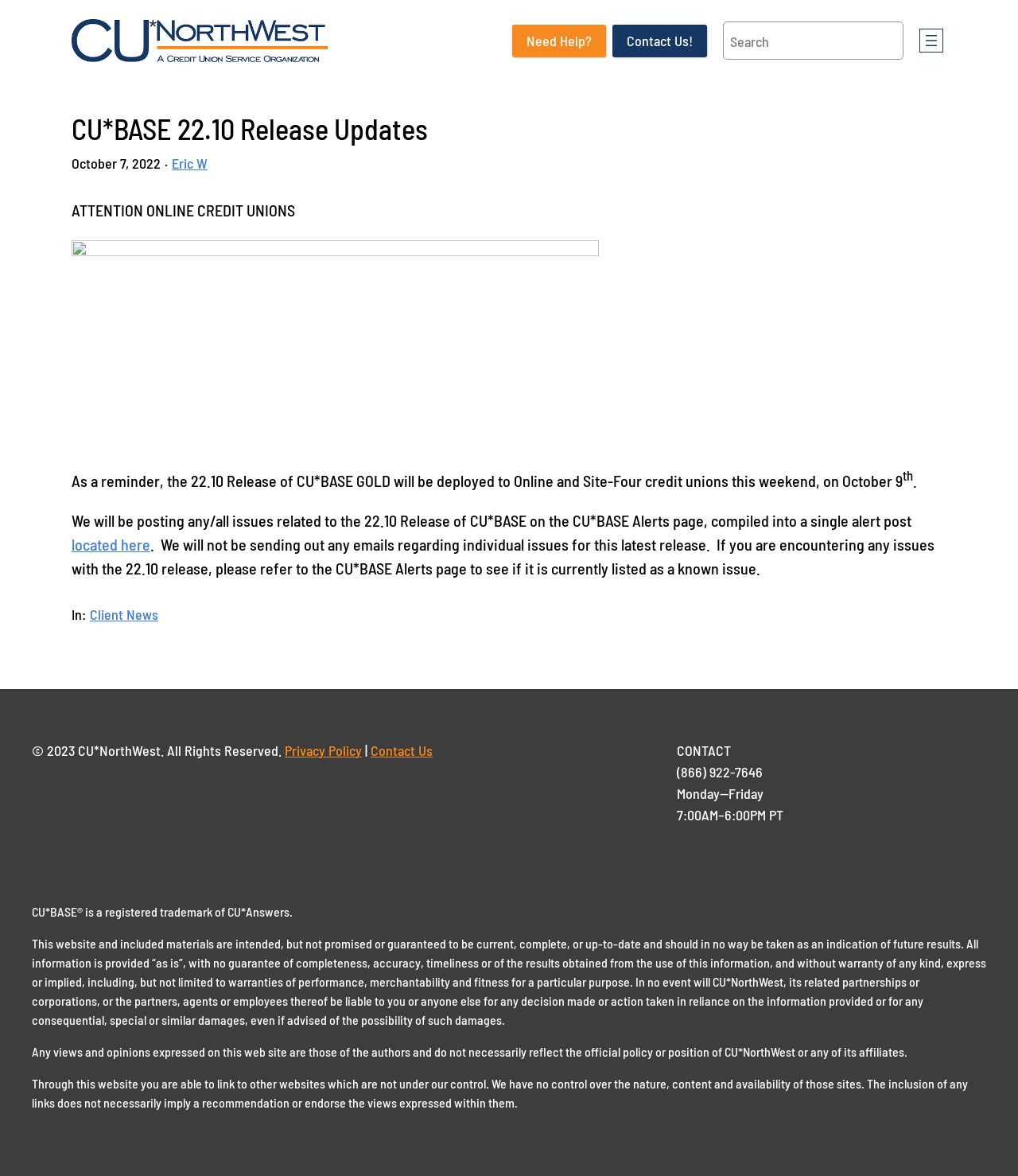Find the bounding box coordinates for the HTML element described as: "Eric W". The coordinates should consist of four float values between 0 and 1, i.e., [left, top, right, bottom].

[0.169, 0.131, 0.204, 0.146]